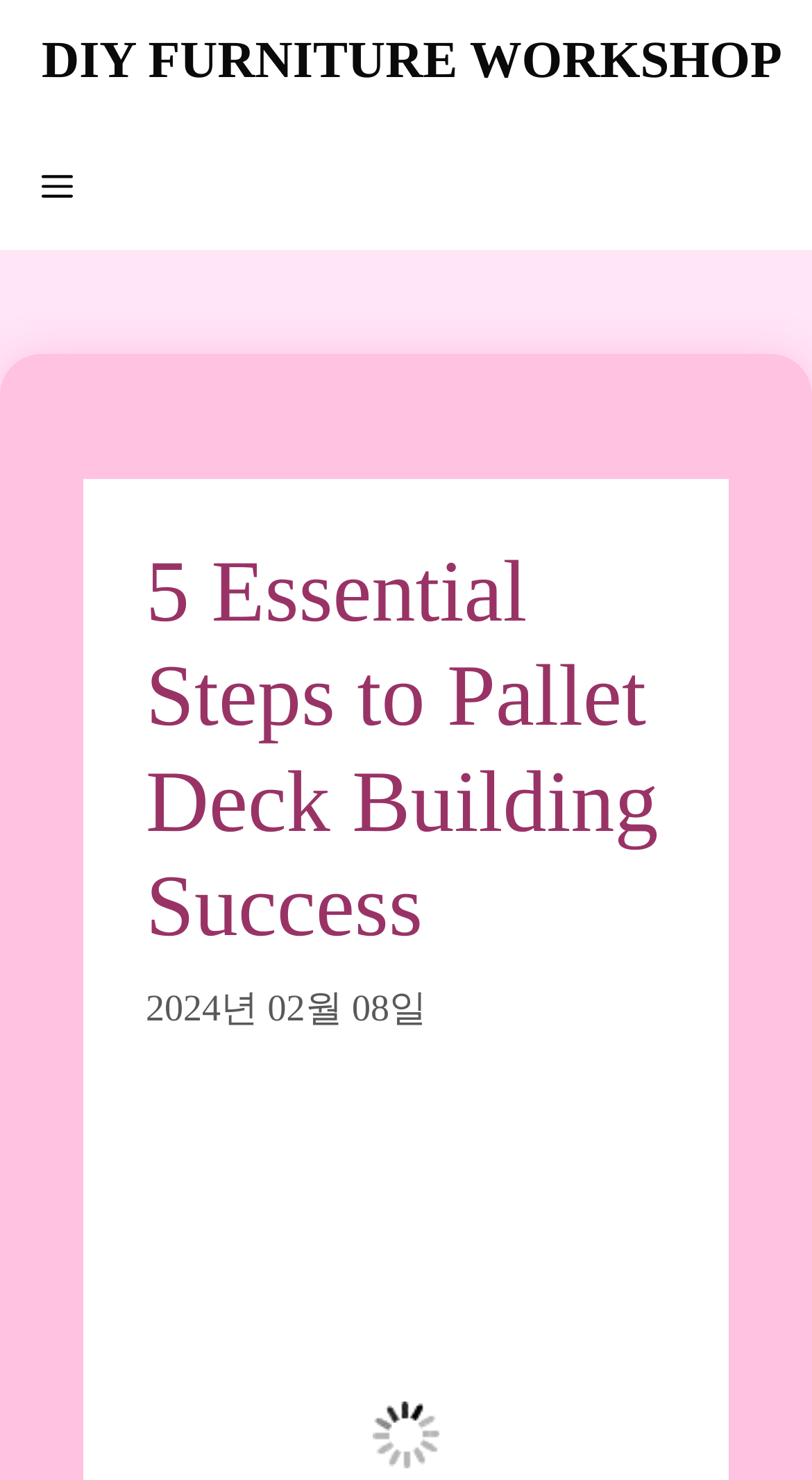Use a single word or phrase to answer the question: What is the main topic of the article?

Pallet Deck Building